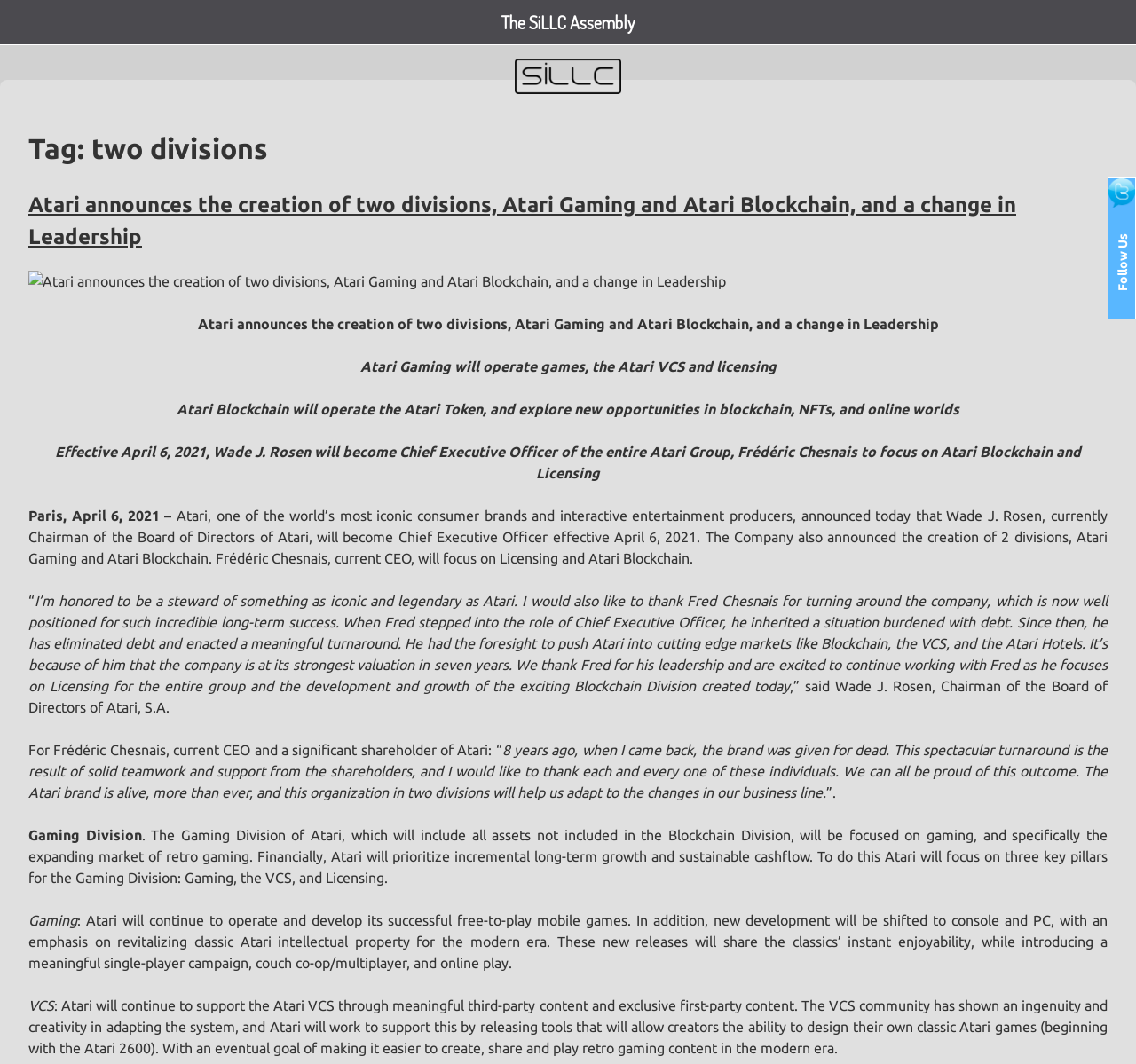From the webpage screenshot, predict the bounding box of the UI element that matches this description: "Follow Us".

[0.976, 0.184, 0.999, 0.198]